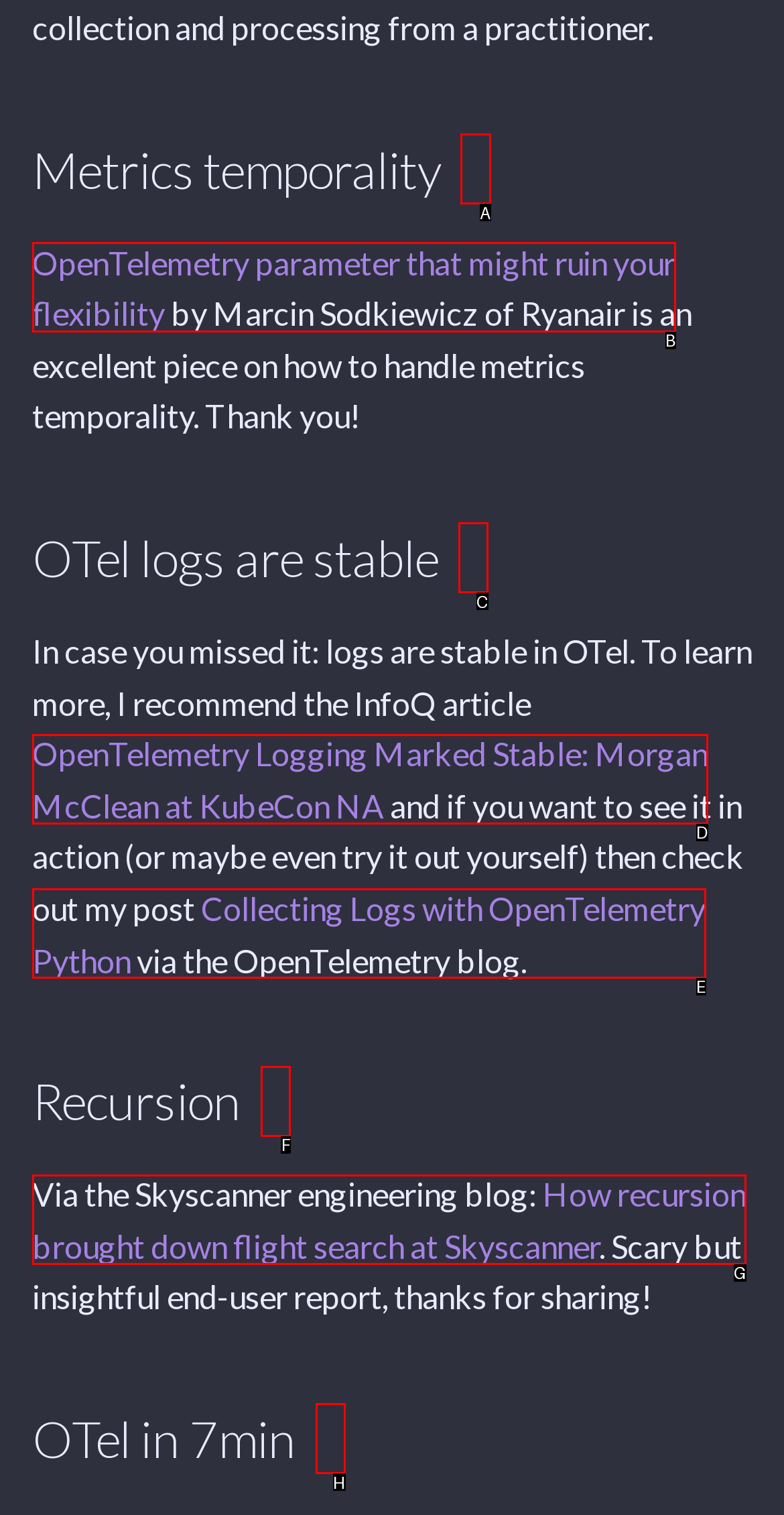Select the HTML element that corresponds to the description: Collecting Logs with OpenTelemetry Python
Reply with the letter of the correct option from the given choices.

E